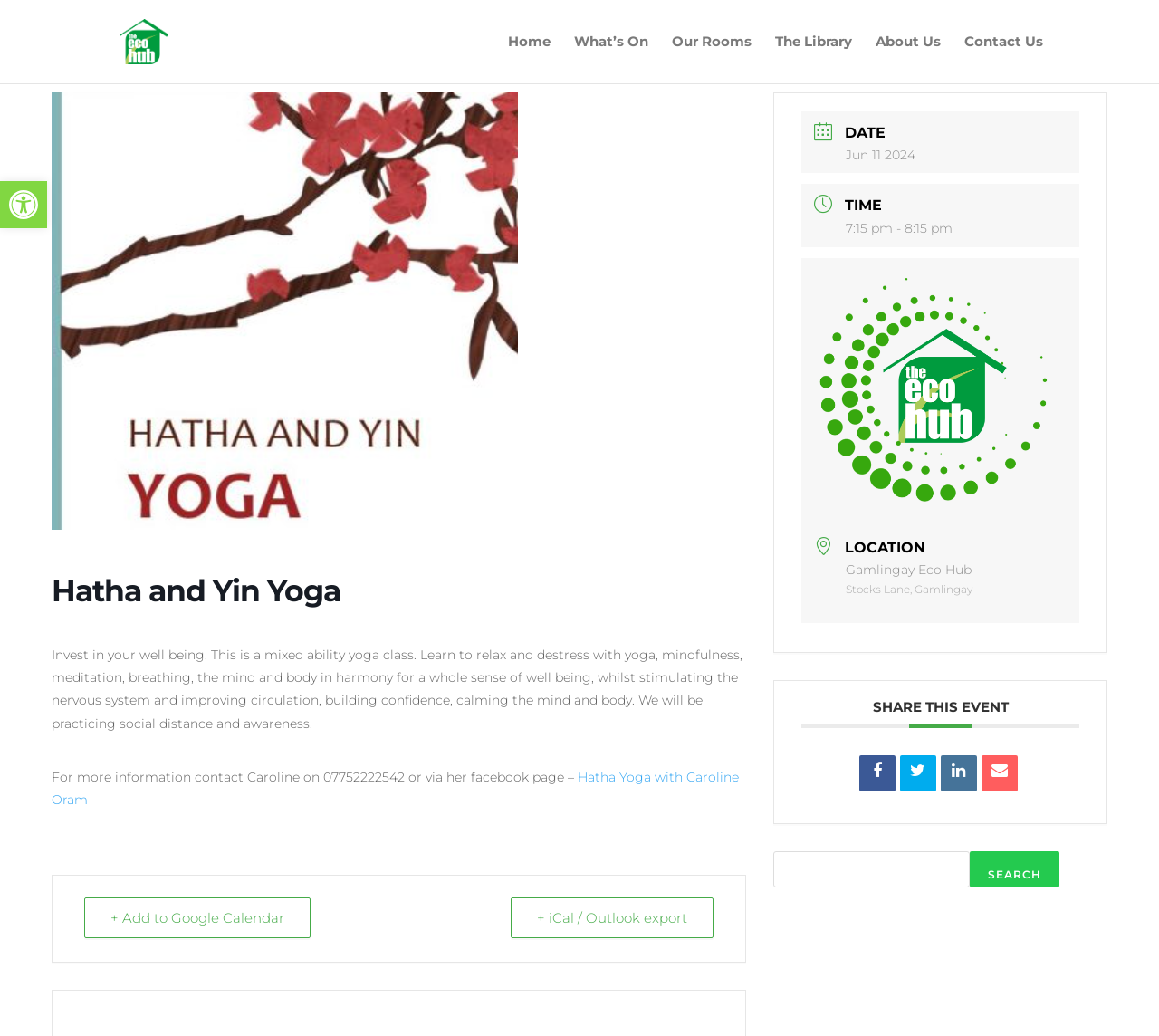Describe the webpage in detail, including text, images, and layout.

The webpage is about Hatha and Yin Yoga classes at Gamlingay Eco Hub. At the top left, there is a link to "Open toolbar Accessibility Tools" with an accompanying image. Next to it is a link to "Gamlingay Eco Hub" with its logo. 

On the top right, there is a navigation menu with links to "Home", "What's On", "Our Rooms", "The Library", "About Us", and "Contact Us". 

Below the navigation menu, there is a large image of a yoga class logo, followed by a heading "Hatha and Yin Yoga". Underneath the heading, there is a paragraph describing the yoga class, which focuses on relaxation, mindfulness, and well-being. 

Further down, there is a section with details about the class, including the date "Jun 11 2024", time "7:15 pm - 8:15 pm", and location "Gamlingay Eco Hub" at "Stocks Lane, Gamlingay". 

On the right side of the page, there are social media links to share the event, including Facebook, Twitter, Email, and LinkedIn. Below the social media links, there is a search bar with a "Search" button.